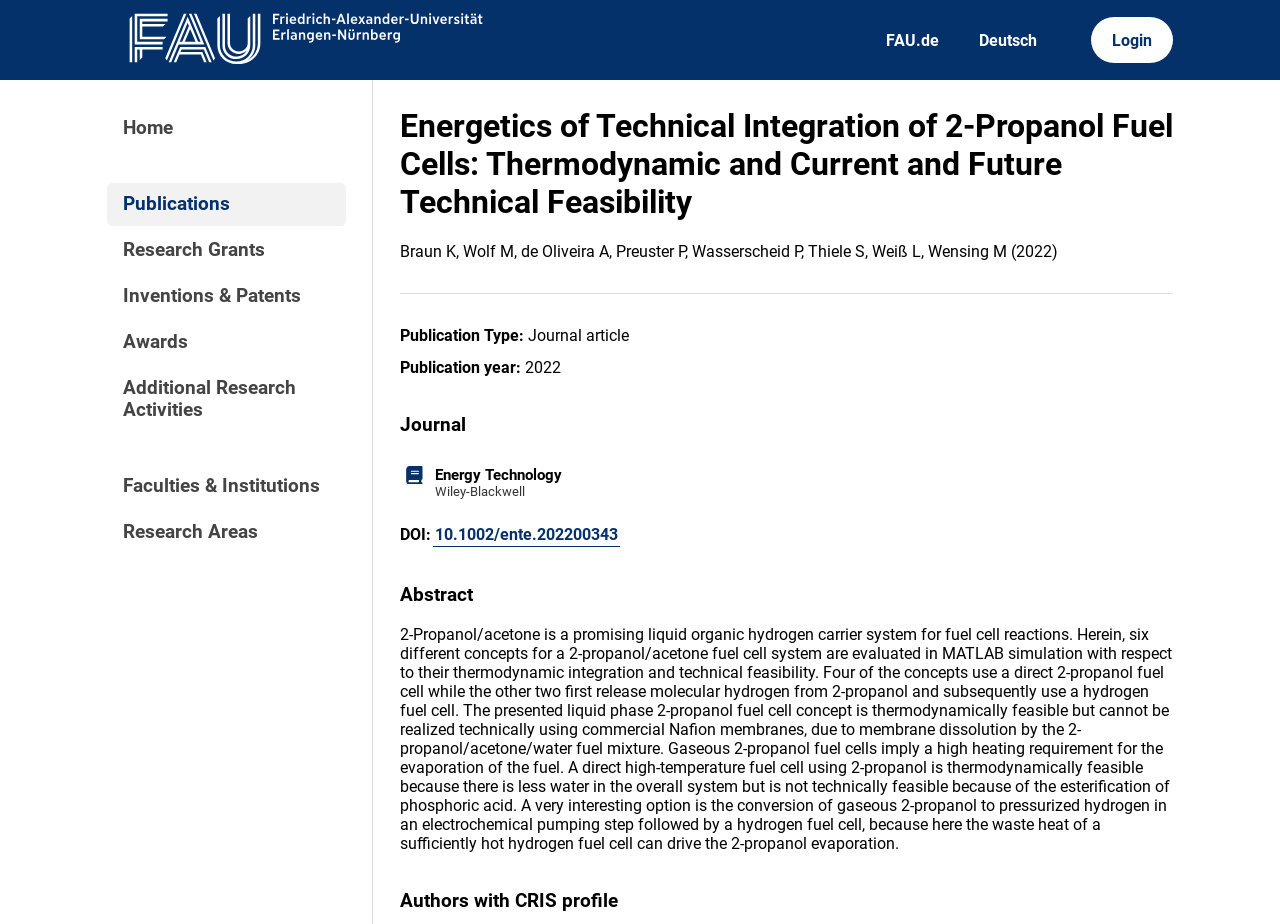What is the name of the university?
Give a one-word or short-phrase answer derived from the screenshot.

FAU